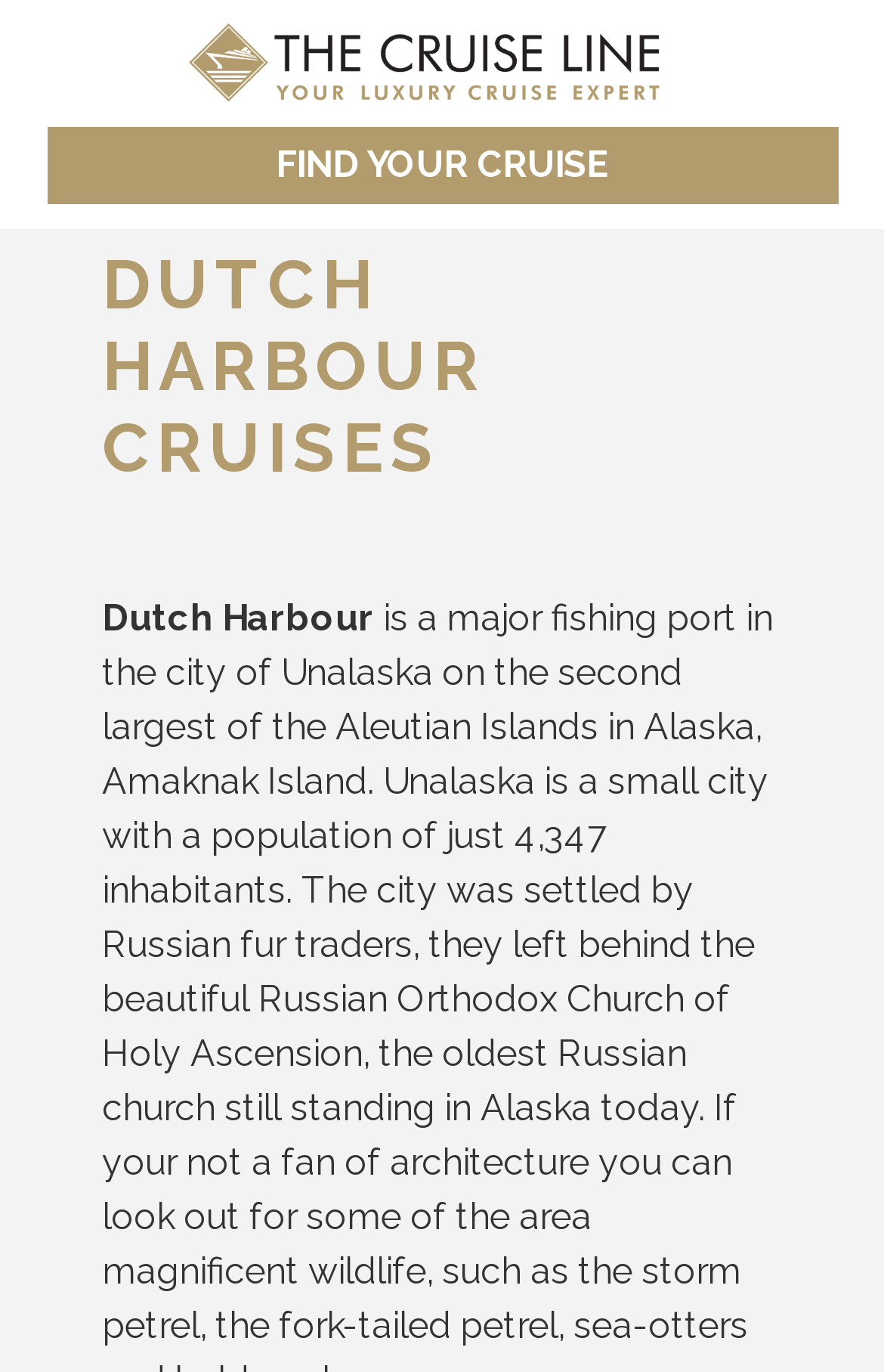Respond to the question below with a single word or phrase:
What is the theme of the website?

Cruises